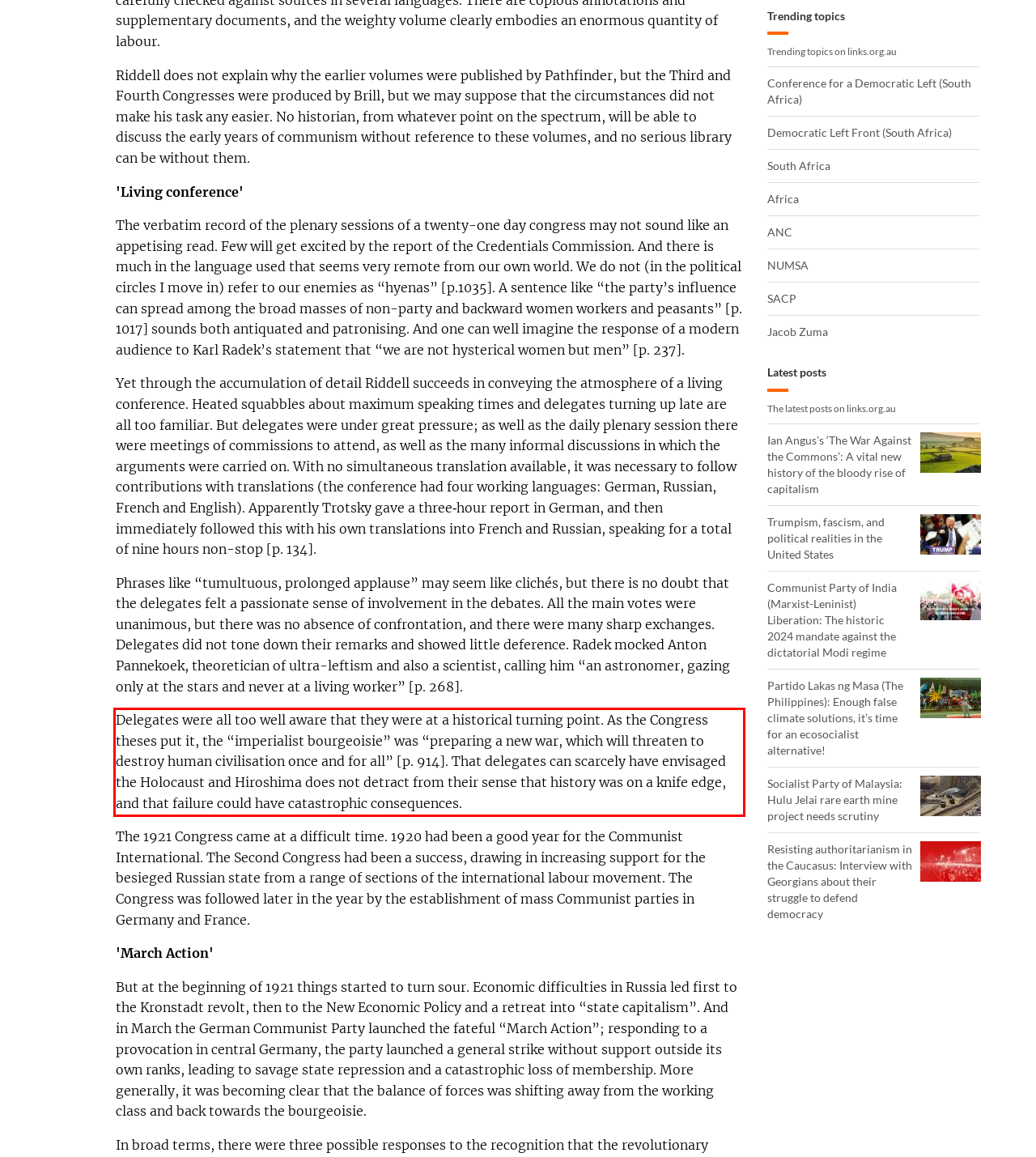Within the provided webpage screenshot, find the red rectangle bounding box and perform OCR to obtain the text content.

Delegates were all too well aware that they were at a historical turning point. As the Congress theses put it, the “imperialist bourgeoisie” was “preparing a new war, which will threaten to destroy human civilisation once and for all” [p. 914]. That delegates can scarcely have envisaged the Holocaust and Hiroshima does not detract from their sense that history was on a knife edge, and that failure could have catastrophic consequences.